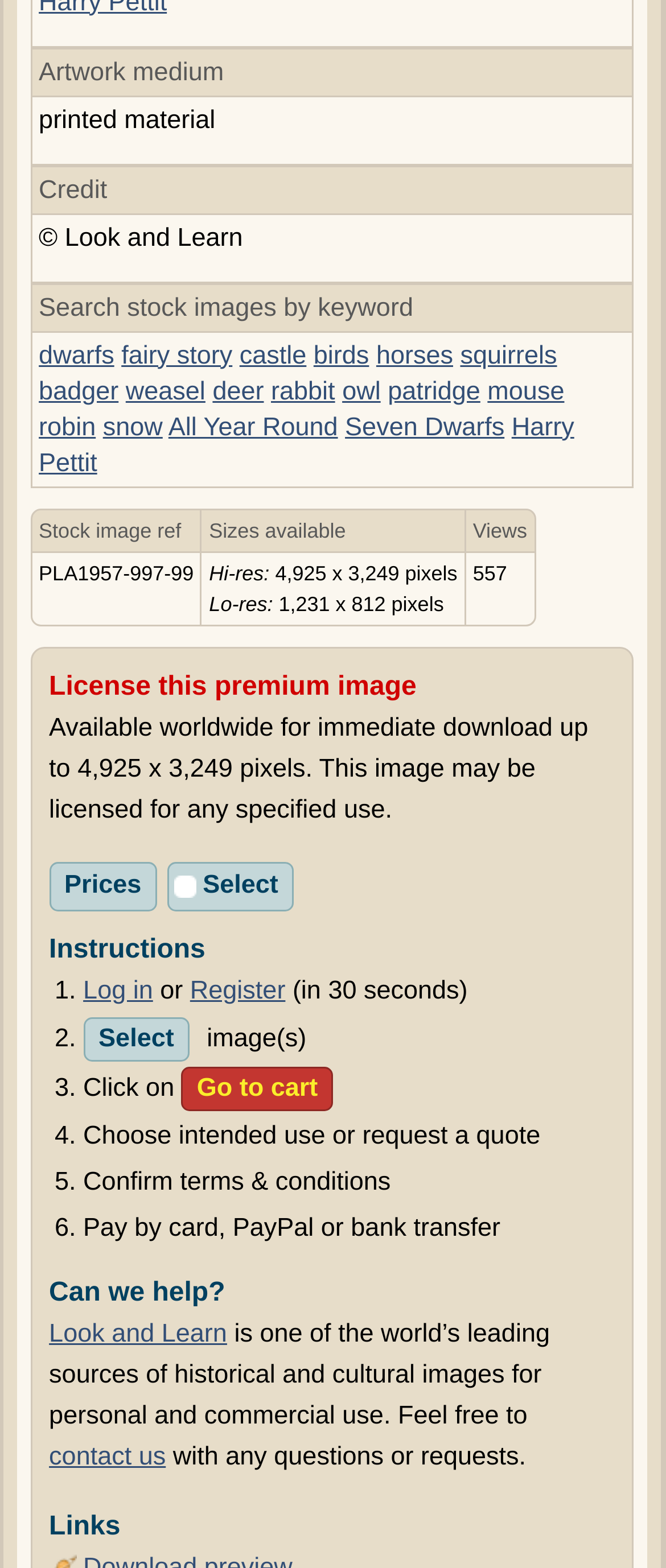Provide a brief response to the question using a single word or phrase: 
How many views does the stock image have?

557